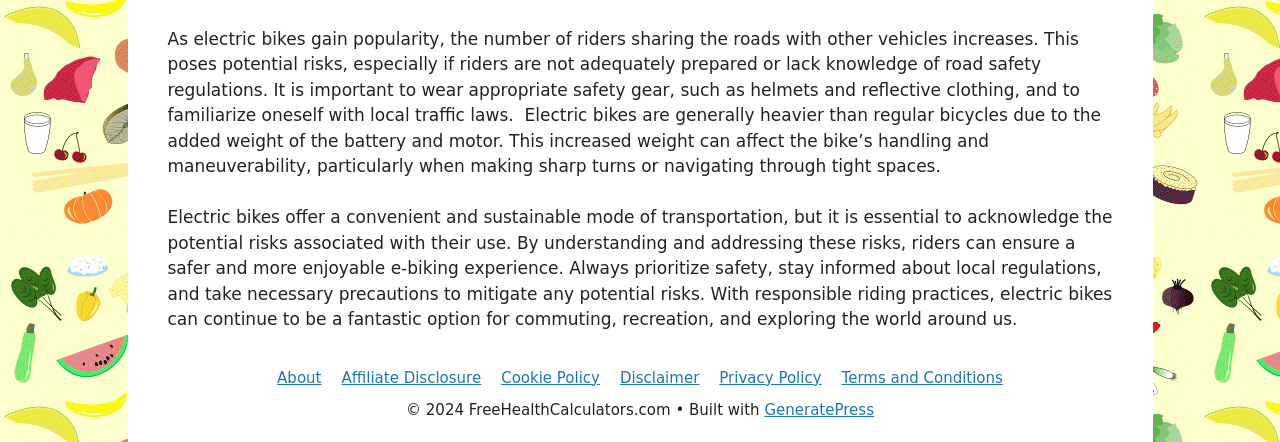What is the difference between electric bikes and regular bicycles?
Answer the question with a single word or phrase, referring to the image.

Weight